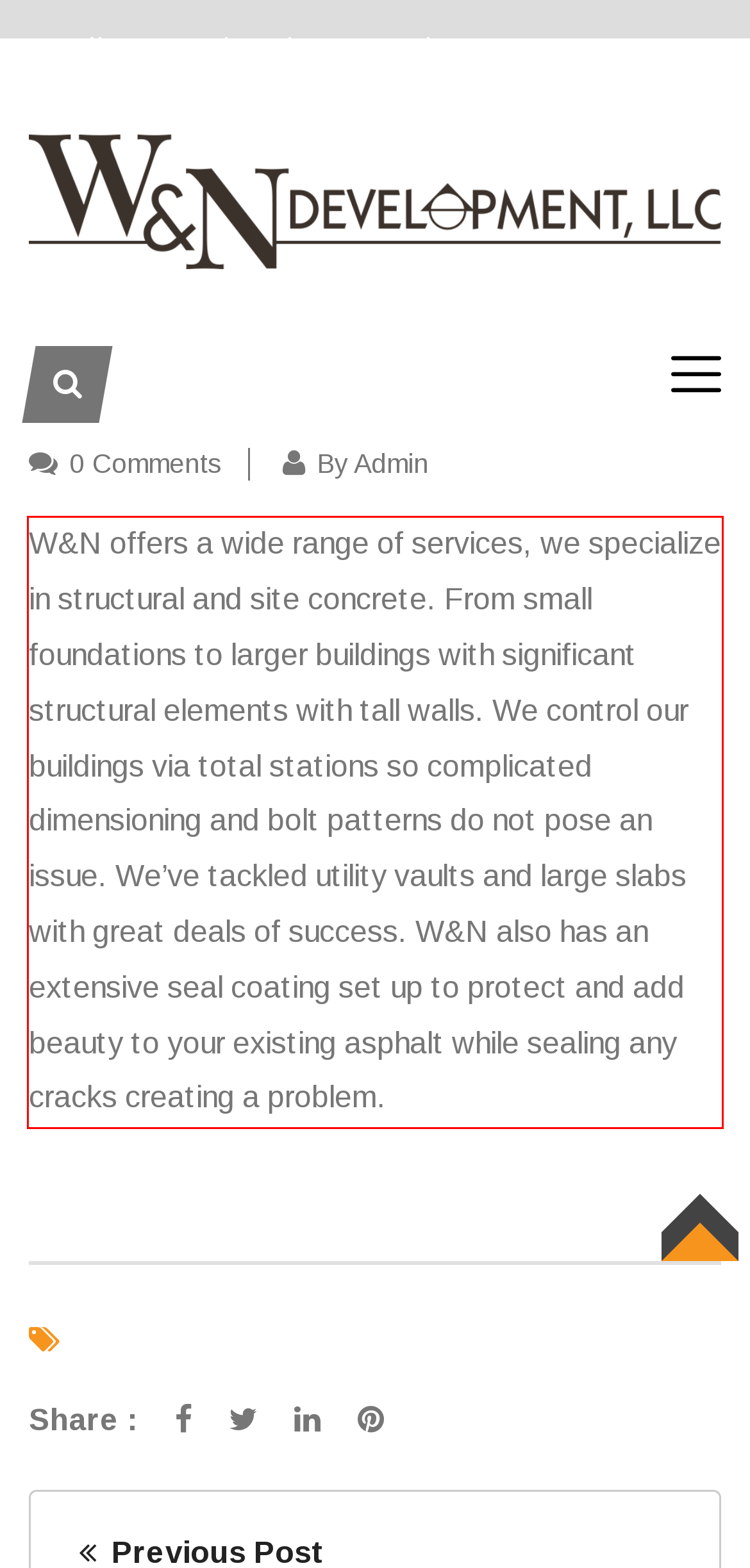Please identify and extract the text from the UI element that is surrounded by a red bounding box in the provided webpage screenshot.

W&N offers a wide range of services, we specialize in structural and site concrete. From small foundations to larger buildings with significant structural elements with tall walls. We control our buildings via total stations so complicated dimensioning and bolt patterns do not pose an issue. We’ve tackled utility vaults and large slabs with great deals of success. W&N also has an extensive seal coating set up to protect and add beauty to your existing asphalt while sealing any cracks creating a problem.